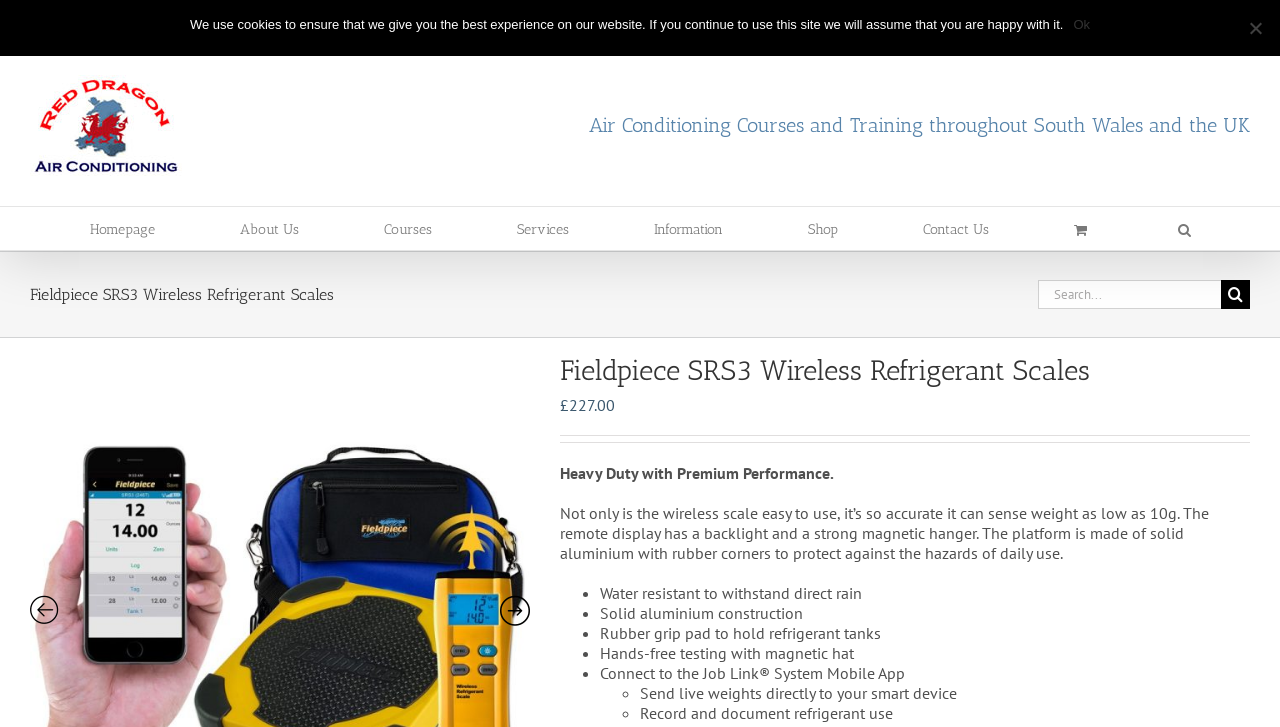What is the purpose of the magnetic hanger on the remote display?
Provide a one-word or short-phrase answer based on the image.

Hands-free testing